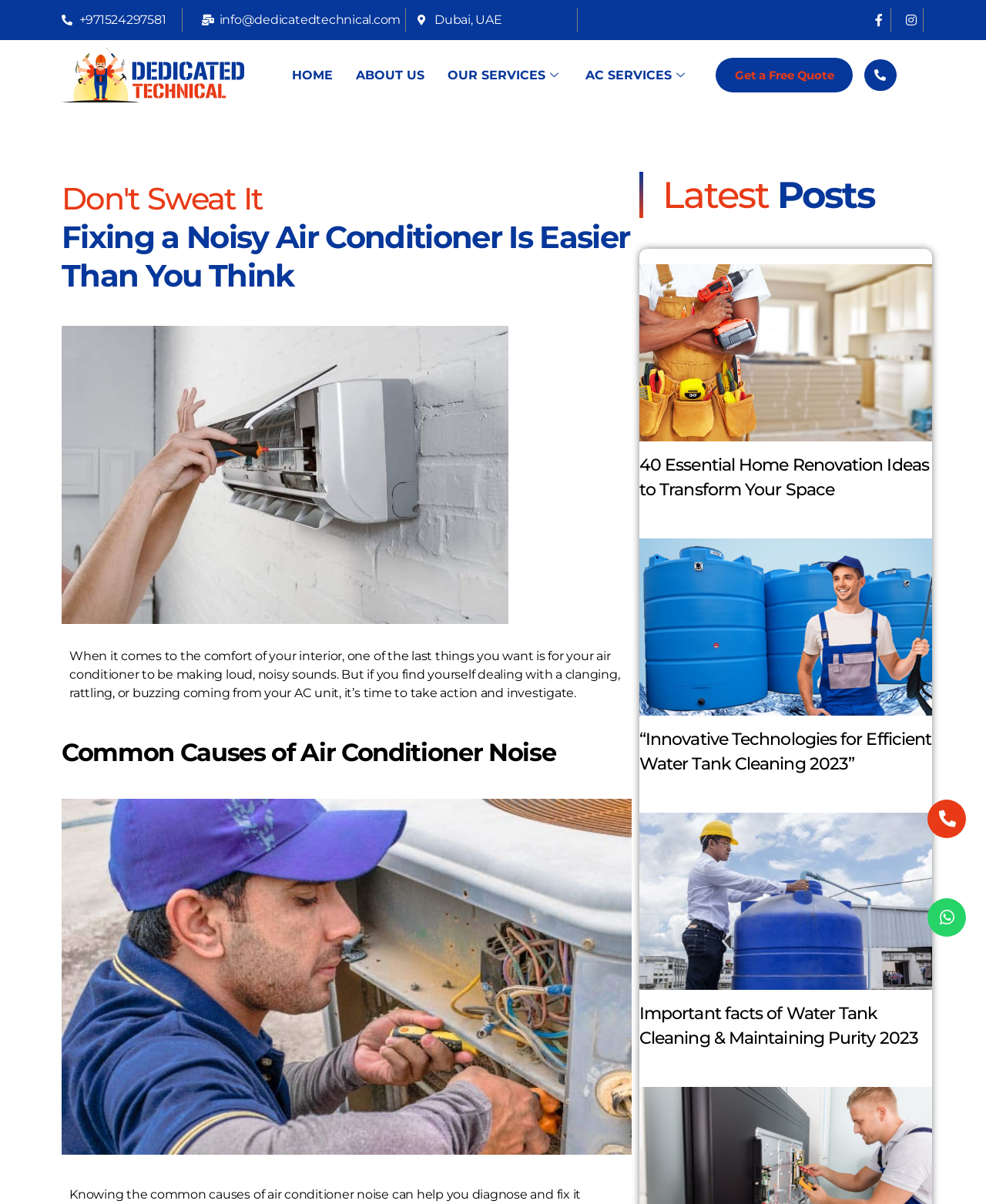Using the element description About Us, predict the bounding box coordinates for the UI element. Provide the coordinates in (top-left x, top-left y, bottom-right x, bottom-right y) format with values ranging from 0 to 1.

[0.349, 0.043, 0.442, 0.082]